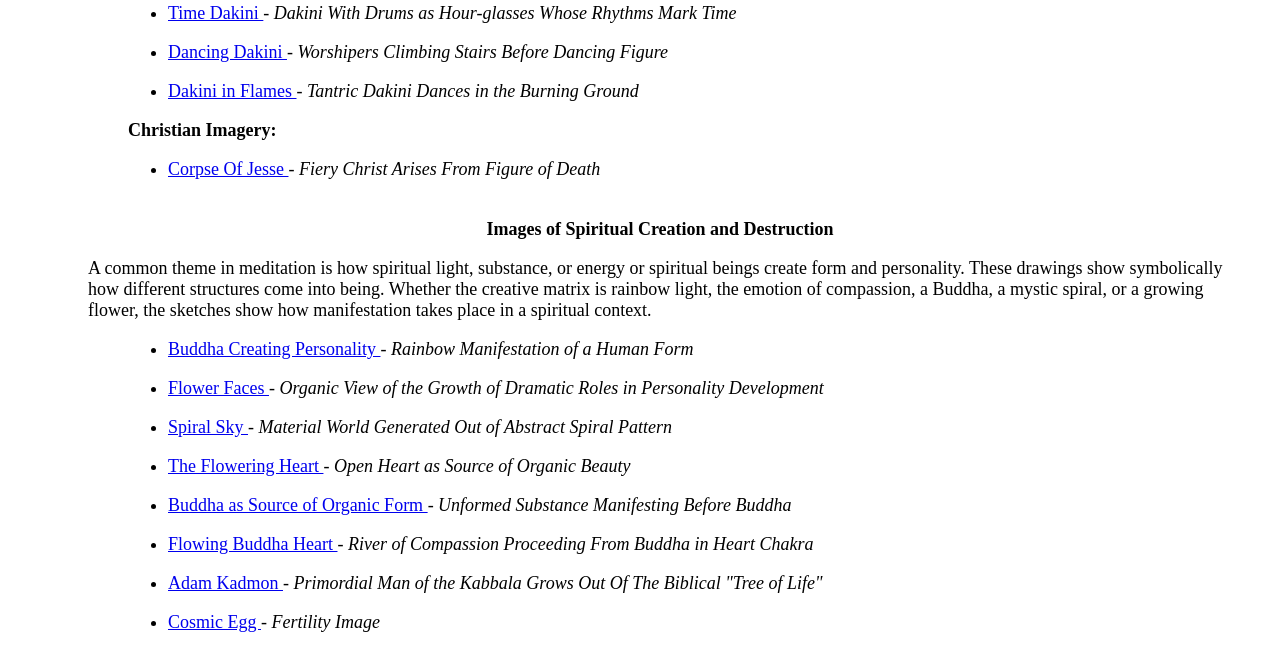Please provide the bounding box coordinates for the element that needs to be clicked to perform the following instruction: "Explore Buddha Creating Personality". The coordinates should be given as four float numbers between 0 and 1, i.e., [left, top, right, bottom].

[0.131, 0.524, 0.297, 0.555]